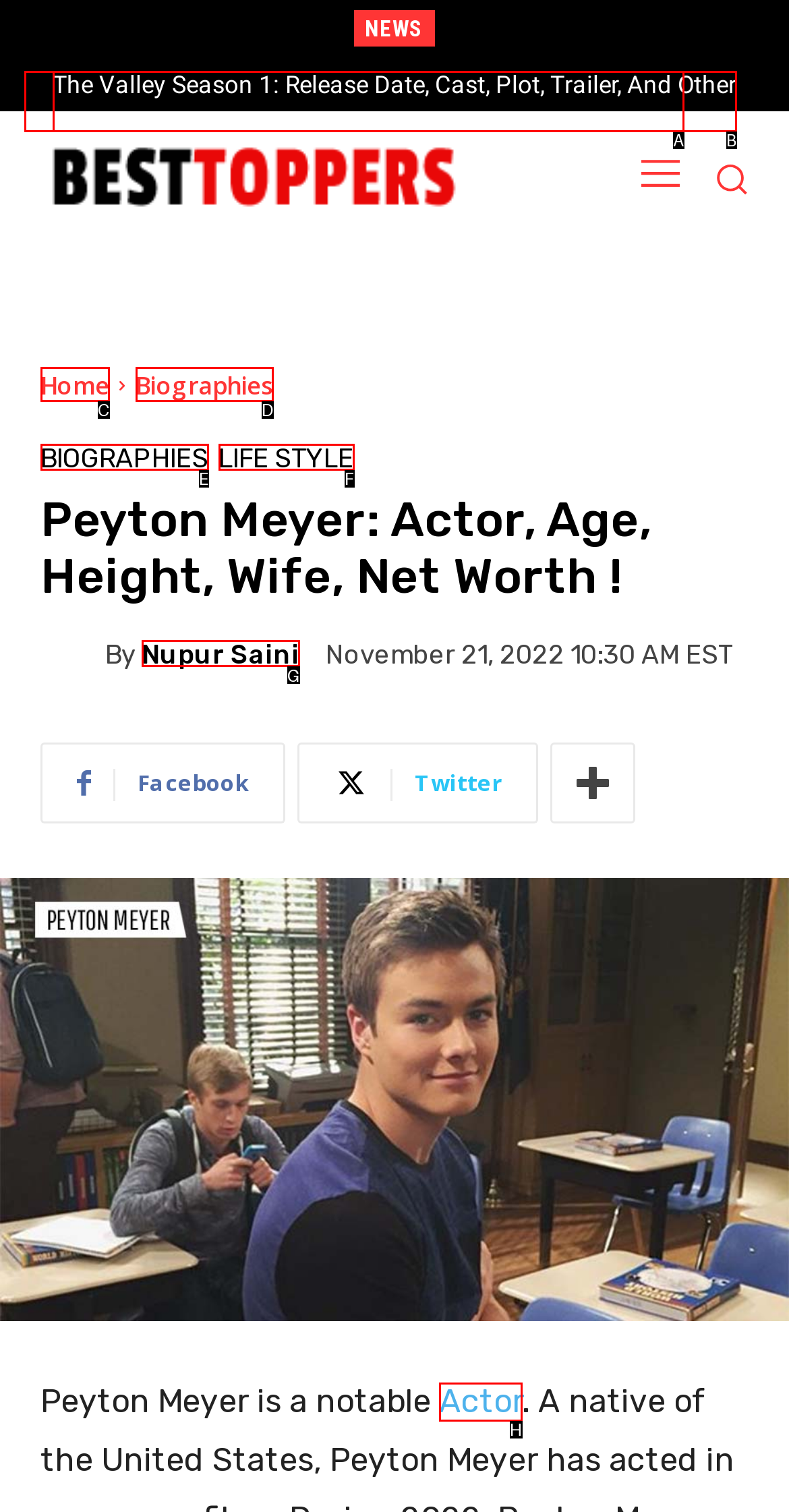Using the provided description: Life Style, select the HTML element that corresponds to it. Indicate your choice with the option's letter.

F